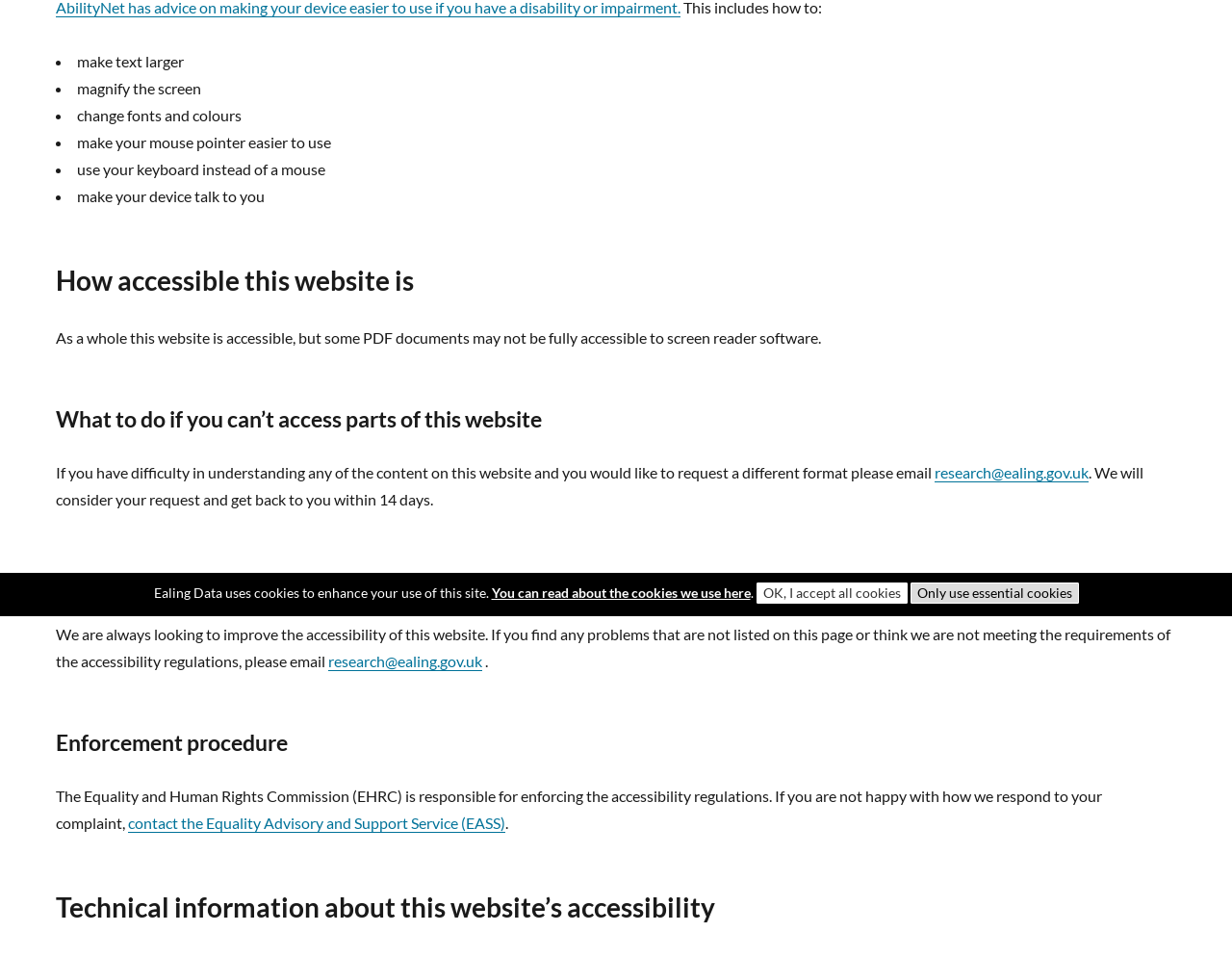Find the bounding box coordinates for the HTML element described as: "Only use essential cookies". The coordinates should consist of four float values between 0 and 1, i.e., [left, top, right, bottom].

[0.739, 0.608, 0.875, 0.63]